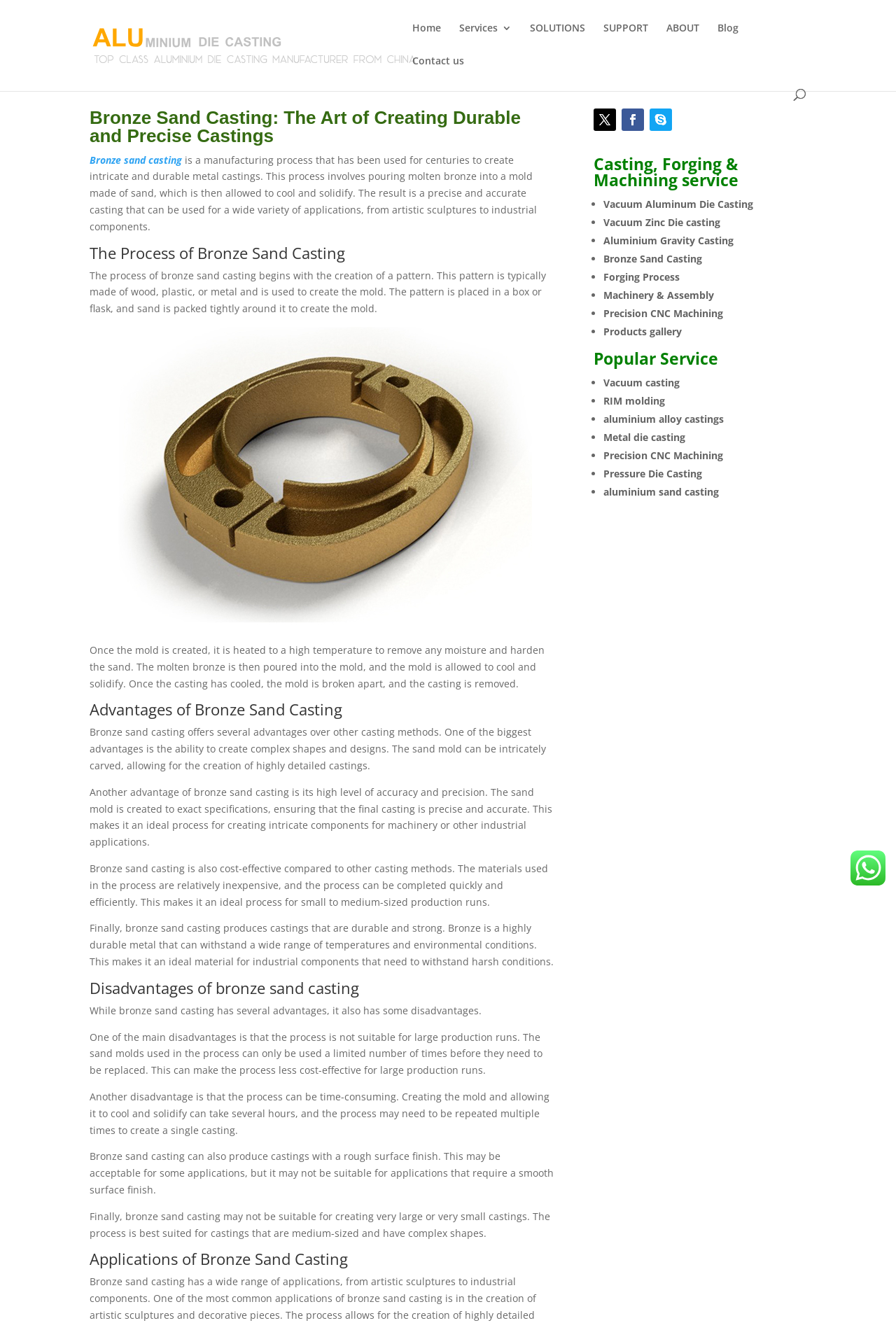Locate the bounding box coordinates of the area where you should click to accomplish the instruction: "Contact us".

[0.46, 0.042, 0.518, 0.067]